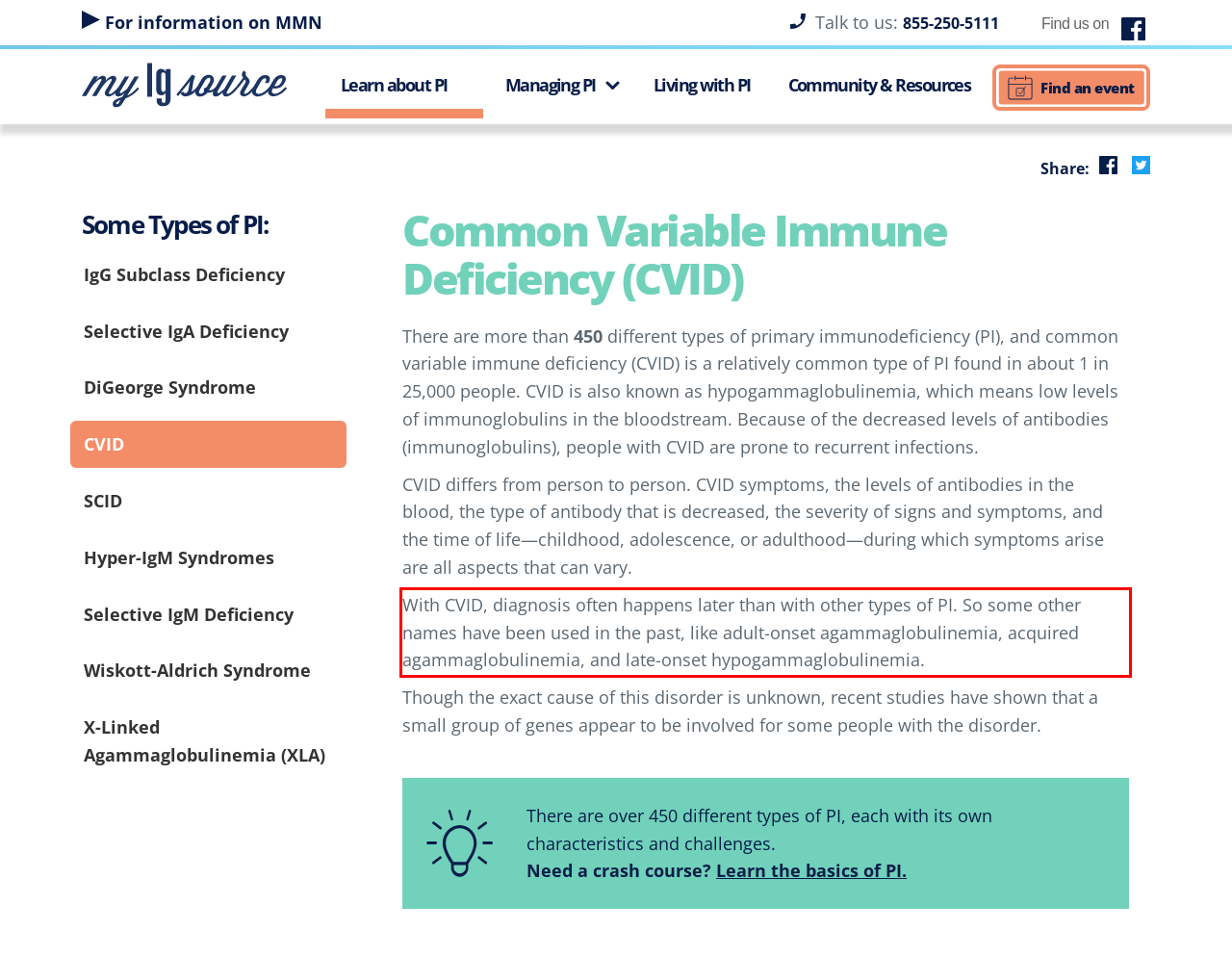Given a screenshot of a webpage containing a red rectangle bounding box, extract and provide the text content found within the red bounding box.

With CVID, diagnosis often happens later than with other types of PI. So some other names have been used in the past, like adult-onset agammaglobulinemia, acquired agammaglobulinemia, and late-onset hypogammaglobulinemia.